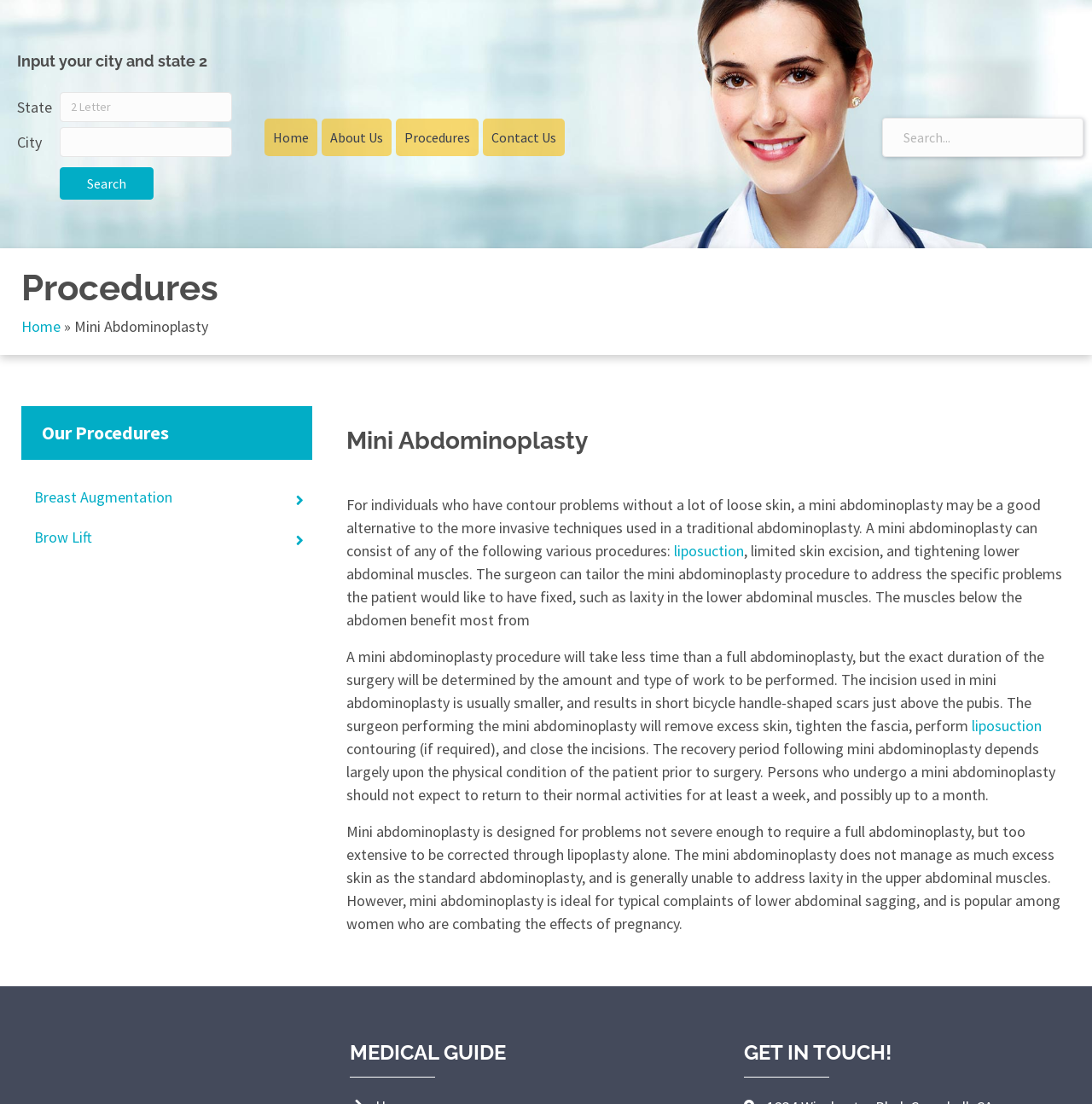Can you find the bounding box coordinates for the element to click on to achieve the instruction: "Input city"?

[0.054, 0.115, 0.212, 0.142]